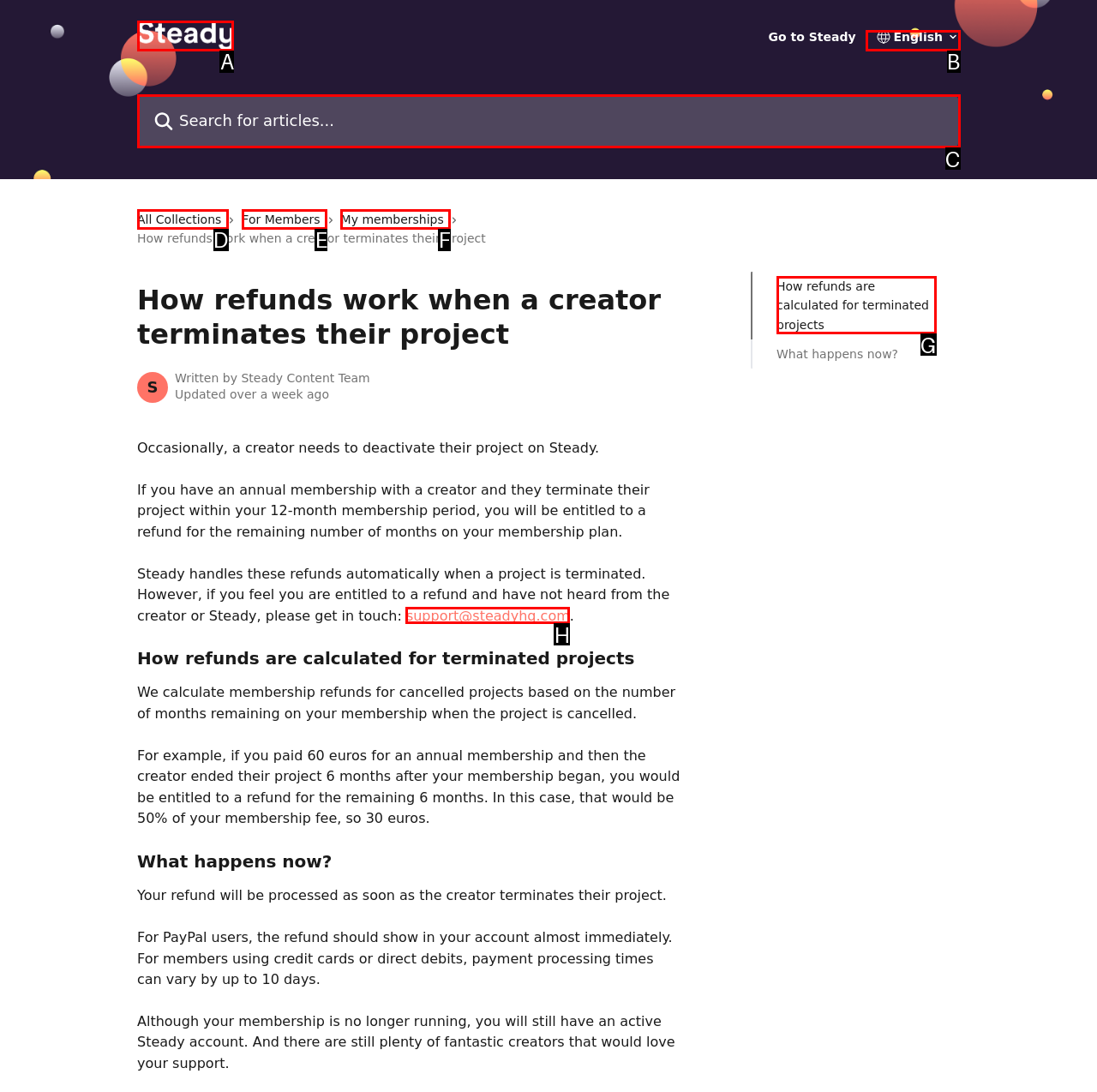Determine the option that aligns with this description: support@steadyhq.com
Reply with the option's letter directly.

H